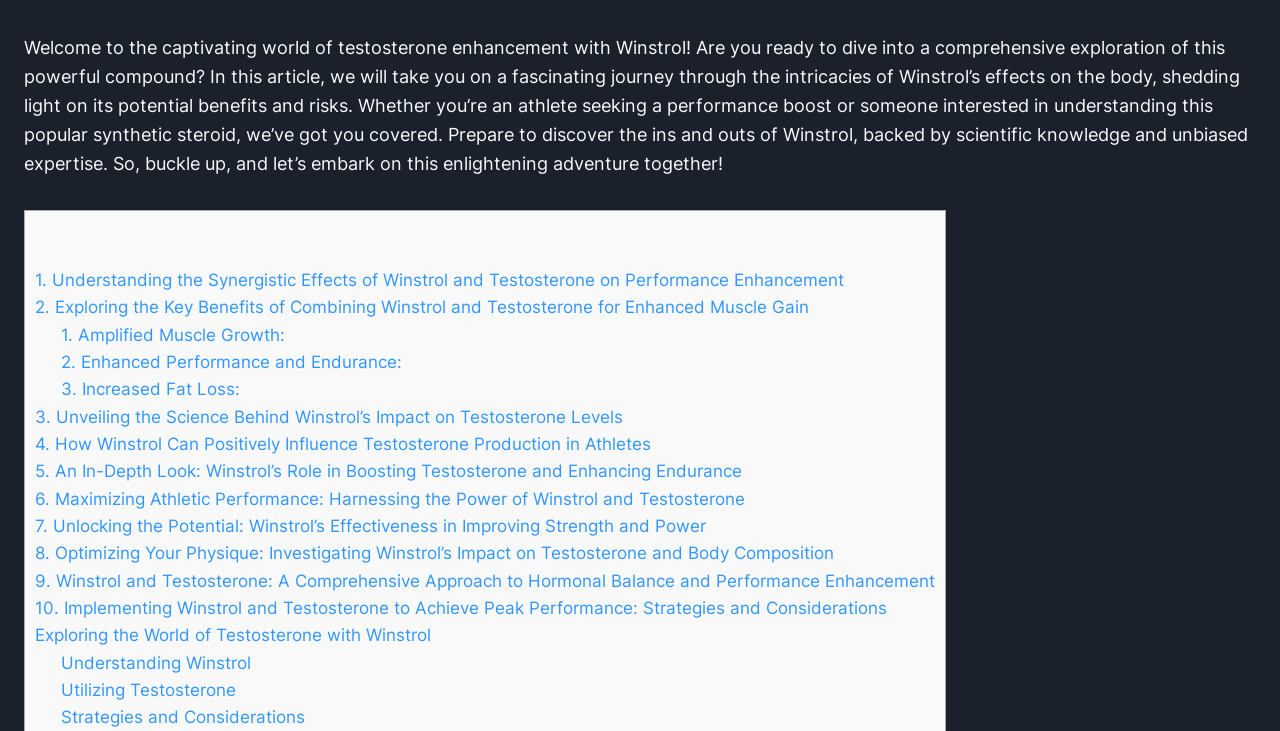Please indicate the bounding box coordinates of the element's region to be clicked to achieve the instruction: "Learn about 'Winstrol and Testosterone: A Comprehensive Approach to Hormonal Balance and Performance Enhancement'". Provide the coordinates as four float numbers between 0 and 1, i.e., [left, top, right, bottom].

[0.027, 0.779, 0.73, 0.808]